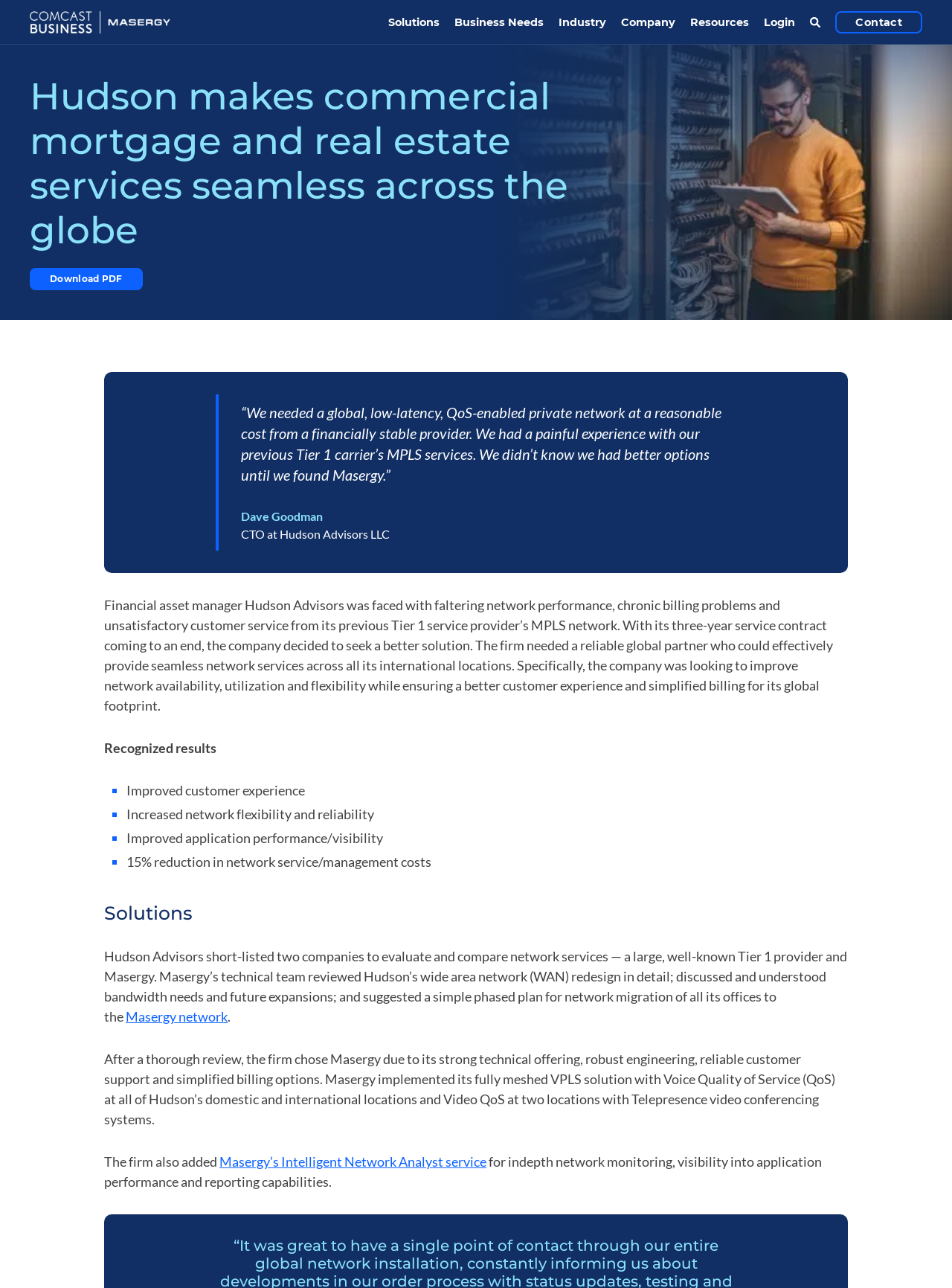Identify the bounding box coordinates for the region of the element that should be clicked to carry out the instruction: "Search for something". The bounding box coordinates should be four float numbers between 0 and 1, i.e., [left, top, right, bottom].

[0.843, 0.0, 0.87, 0.035]